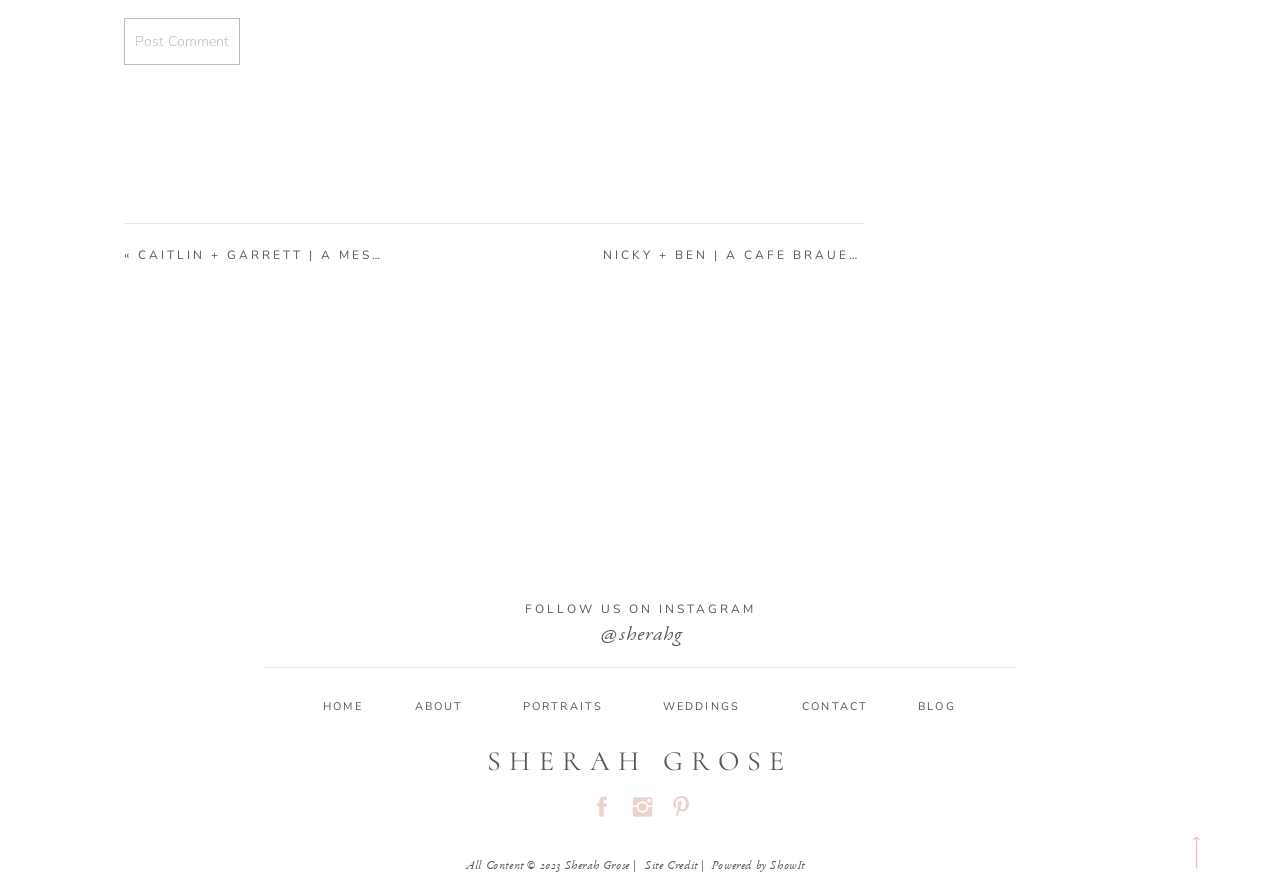Show the bounding box coordinates of the element that should be clicked to complete the task: "Follow 'FOLLOW US ON INSTAGRAM'".

[0.396, 0.669, 0.605, 0.688]